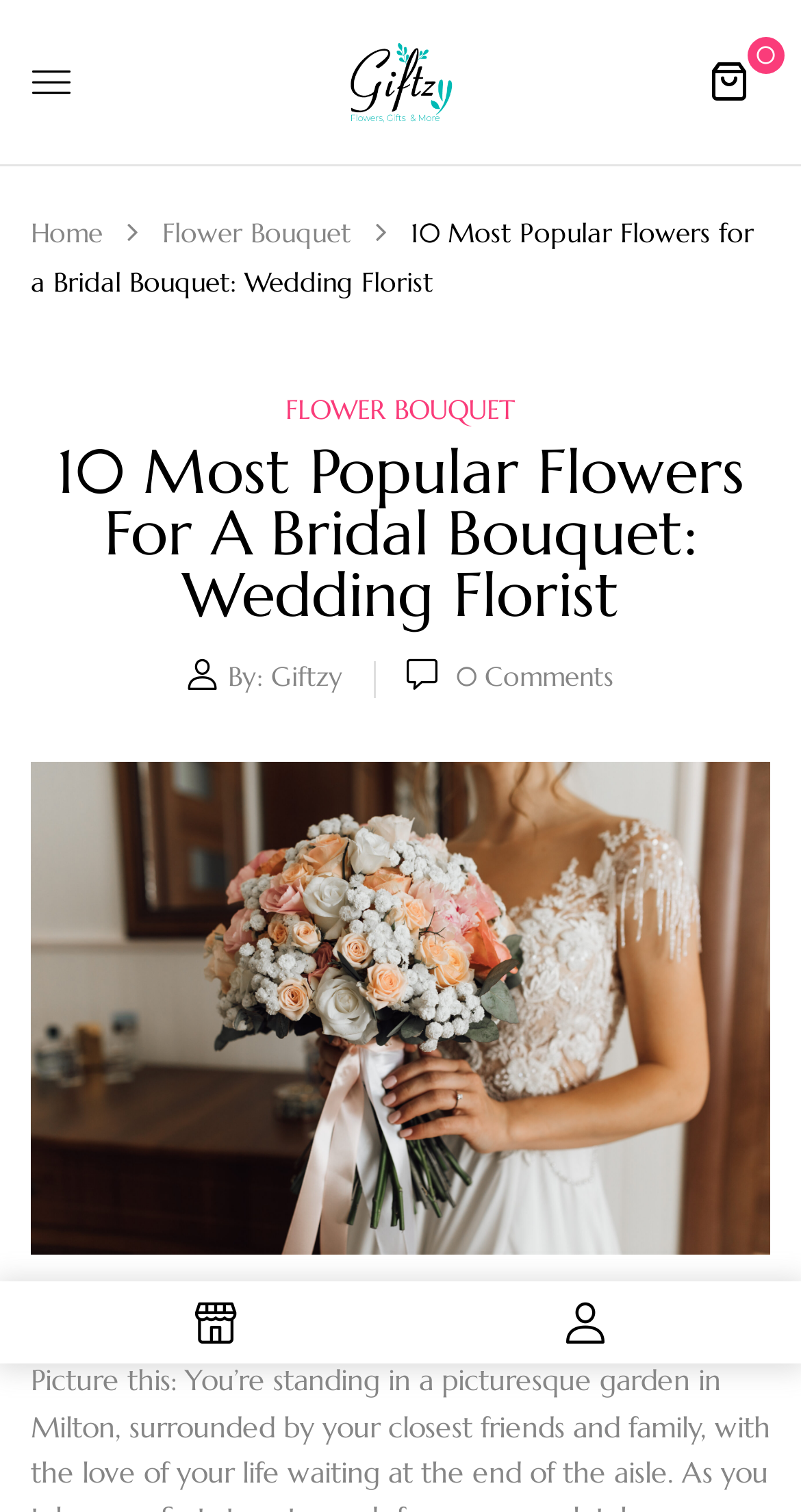Provide your answer in one word or a succinct phrase for the question: 
What is the main topic of this webpage?

Wedding Florist